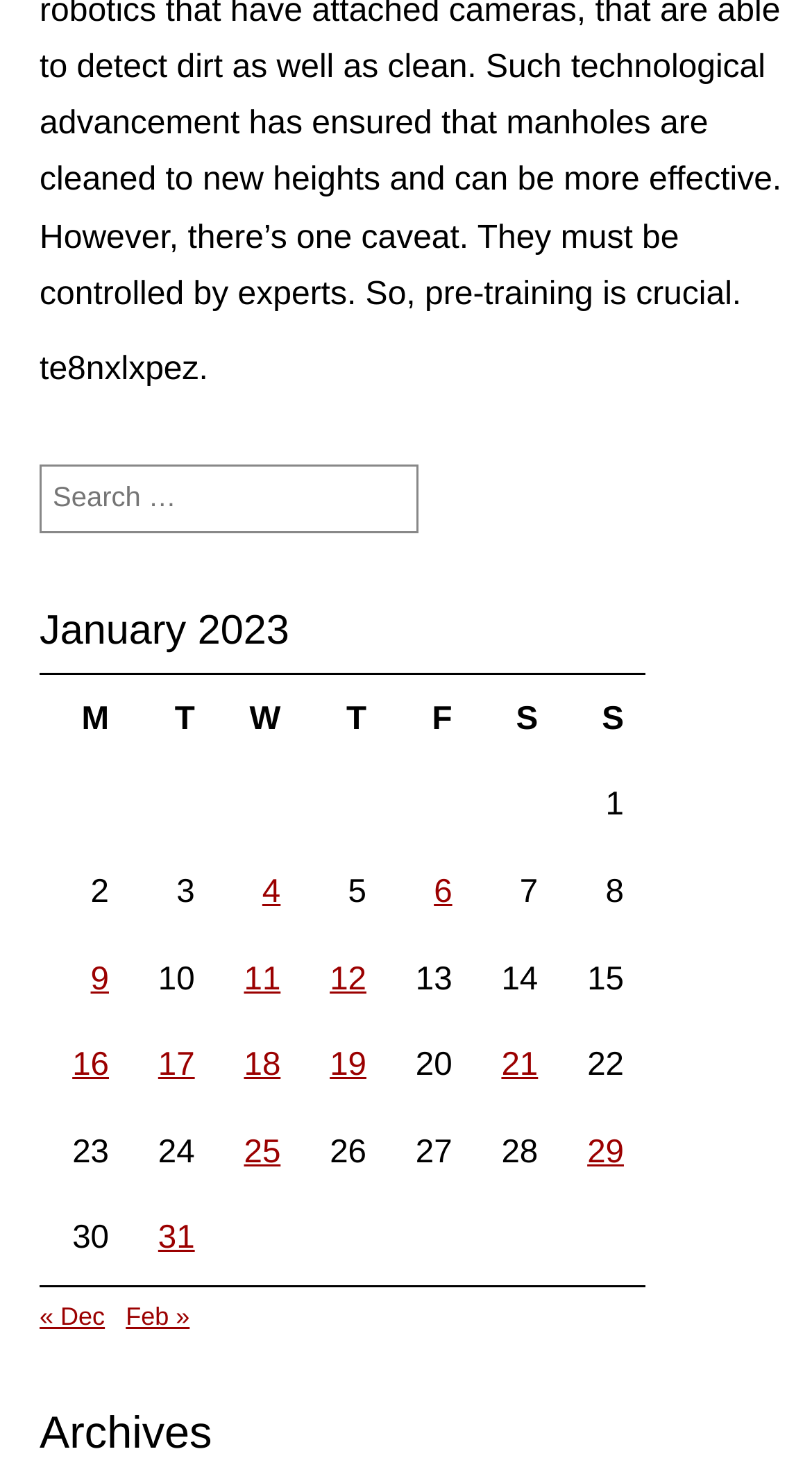Identify the bounding box coordinates for the region of the element that should be clicked to carry out the instruction: "View posts published on January 31, 2023". The bounding box coordinates should be four float numbers between 0 and 1, i.e., [left, top, right, bottom].

[0.195, 0.825, 0.24, 0.848]